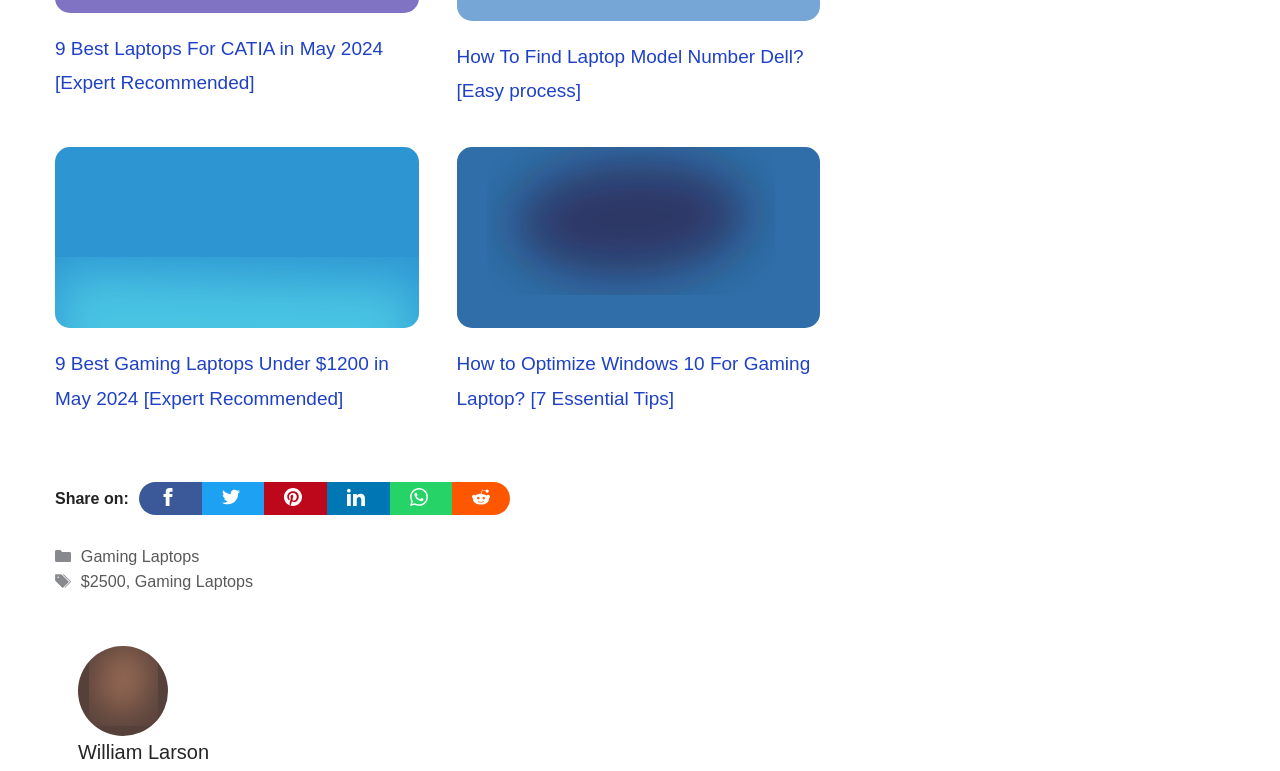Predict the bounding box of the UI element that fits this description: "Services".

None